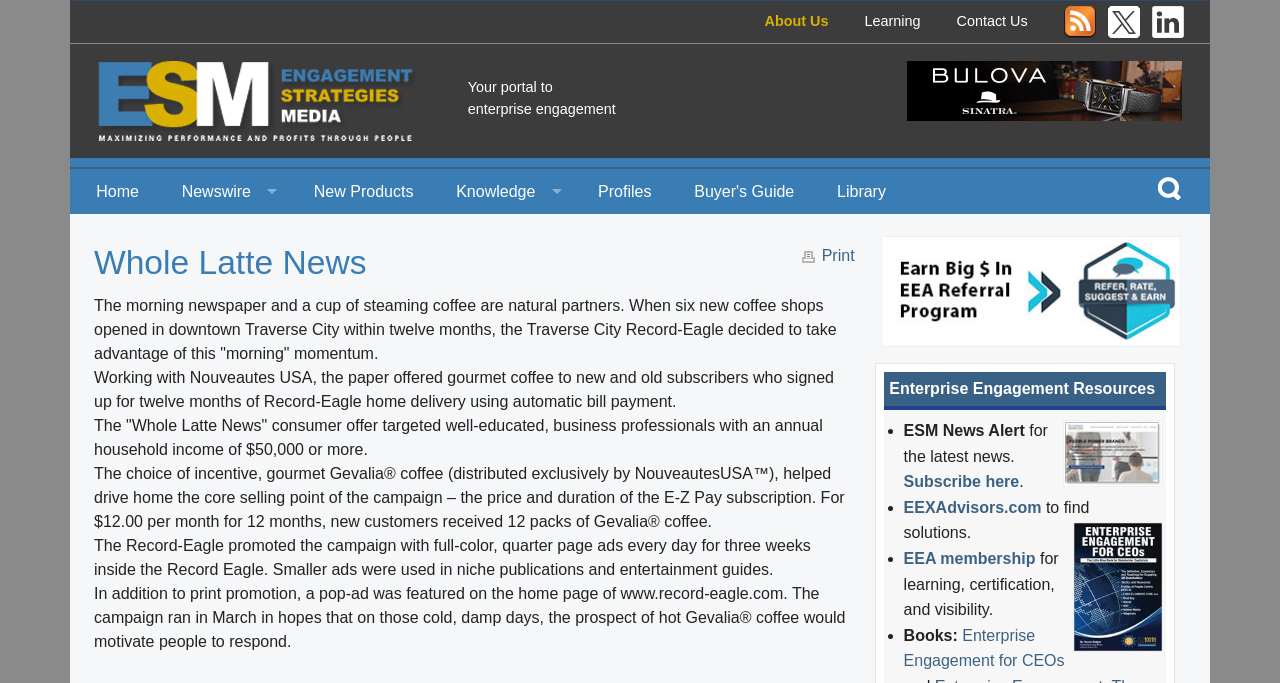What is the name of the coffee brand offered in the campaign?
Could you please answer the question thoroughly and with as much detail as possible?

I found the answer by reading the article text which mentions that the campaign offered gourmet Gevalia coffee to new and old subscribers.